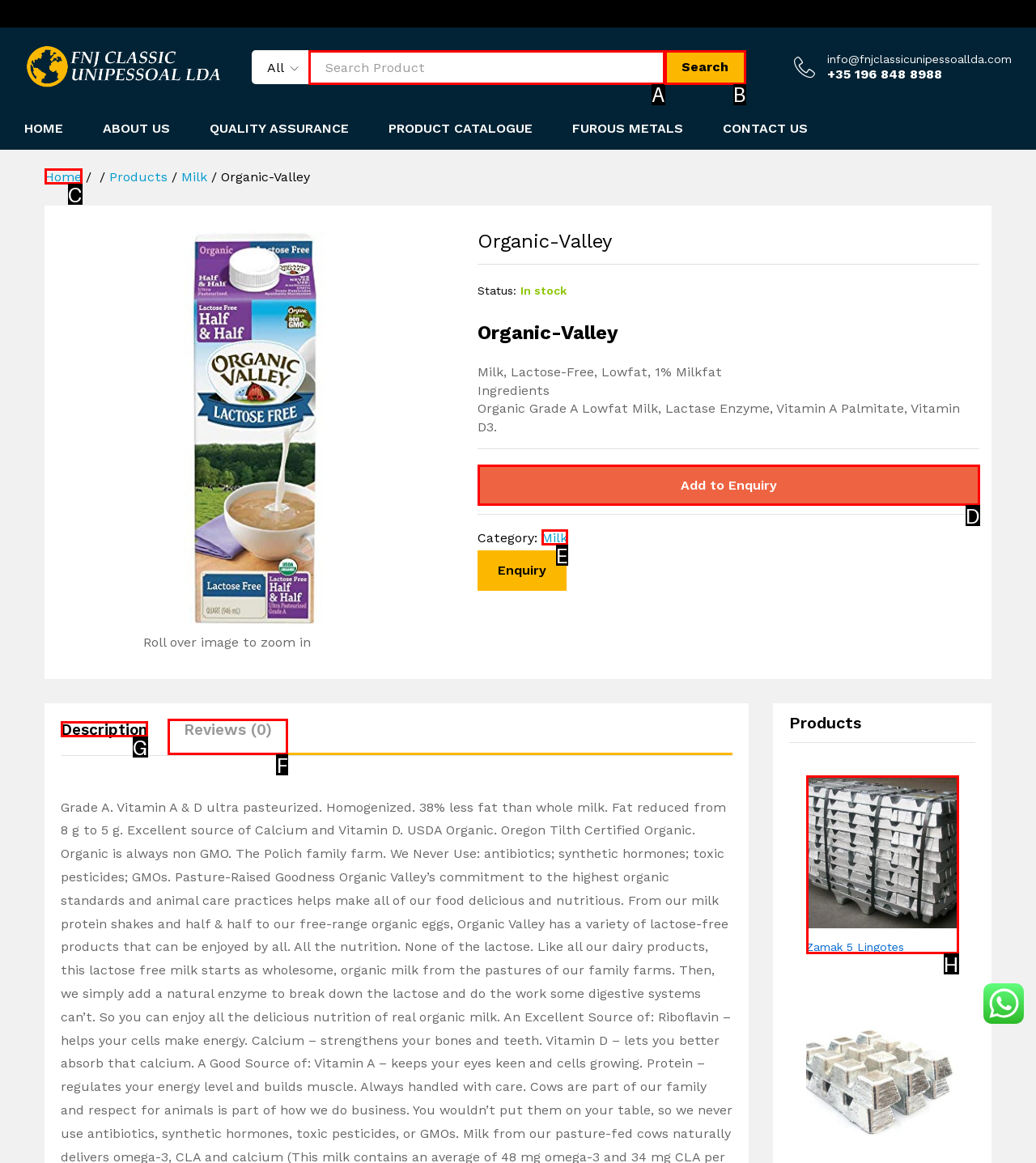From the given options, tell me which letter should be clicked to complete this task: Switch to the Reviews tab
Answer with the letter only.

F